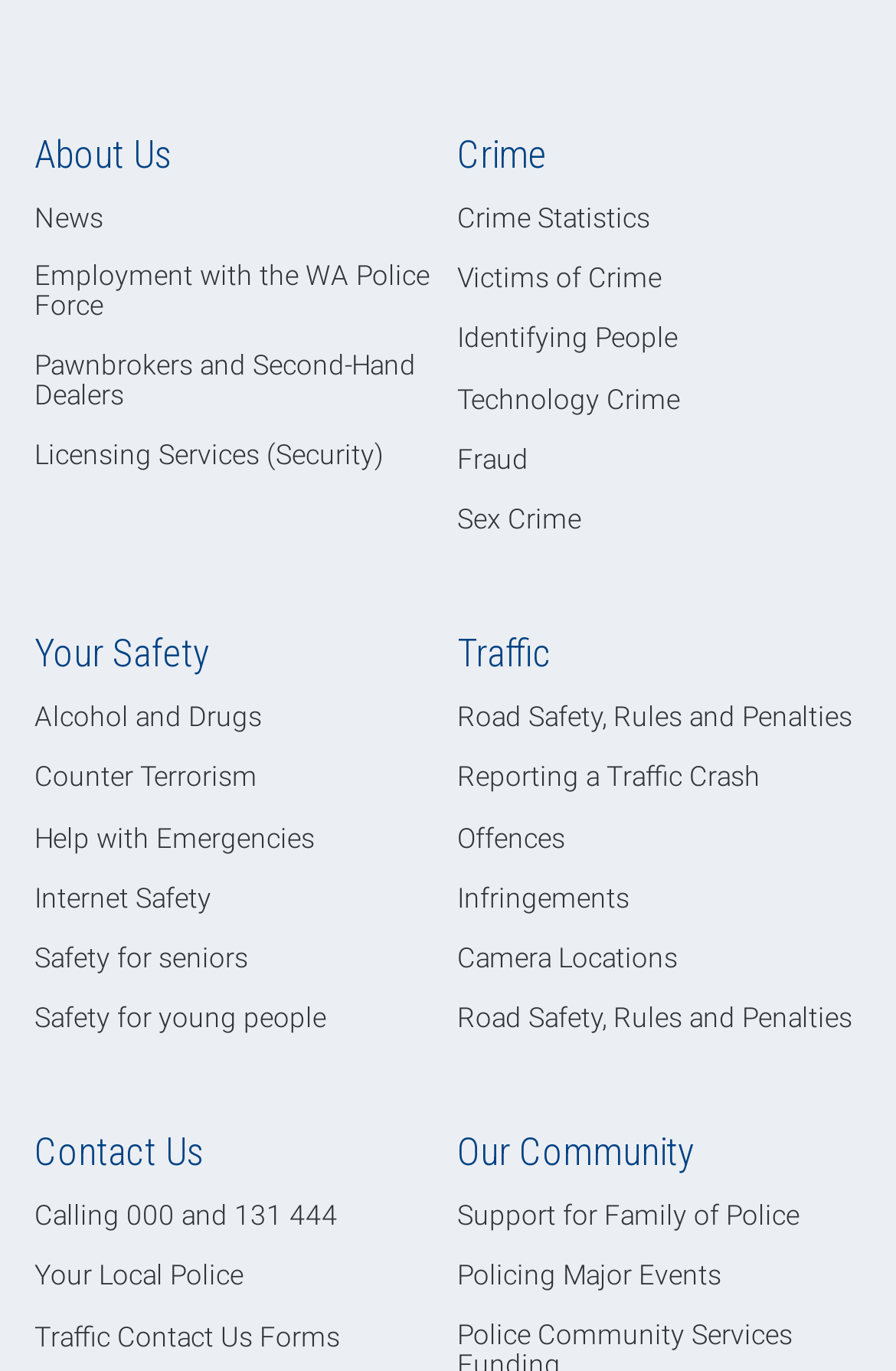Determine the bounding box coordinates of the UI element described below. Use the format (top-left x, top-left y, bottom-right x, bottom-right y) with floating point numbers between 0 and 1: Counter Terrorism

[0.038, 0.547, 0.287, 0.589]